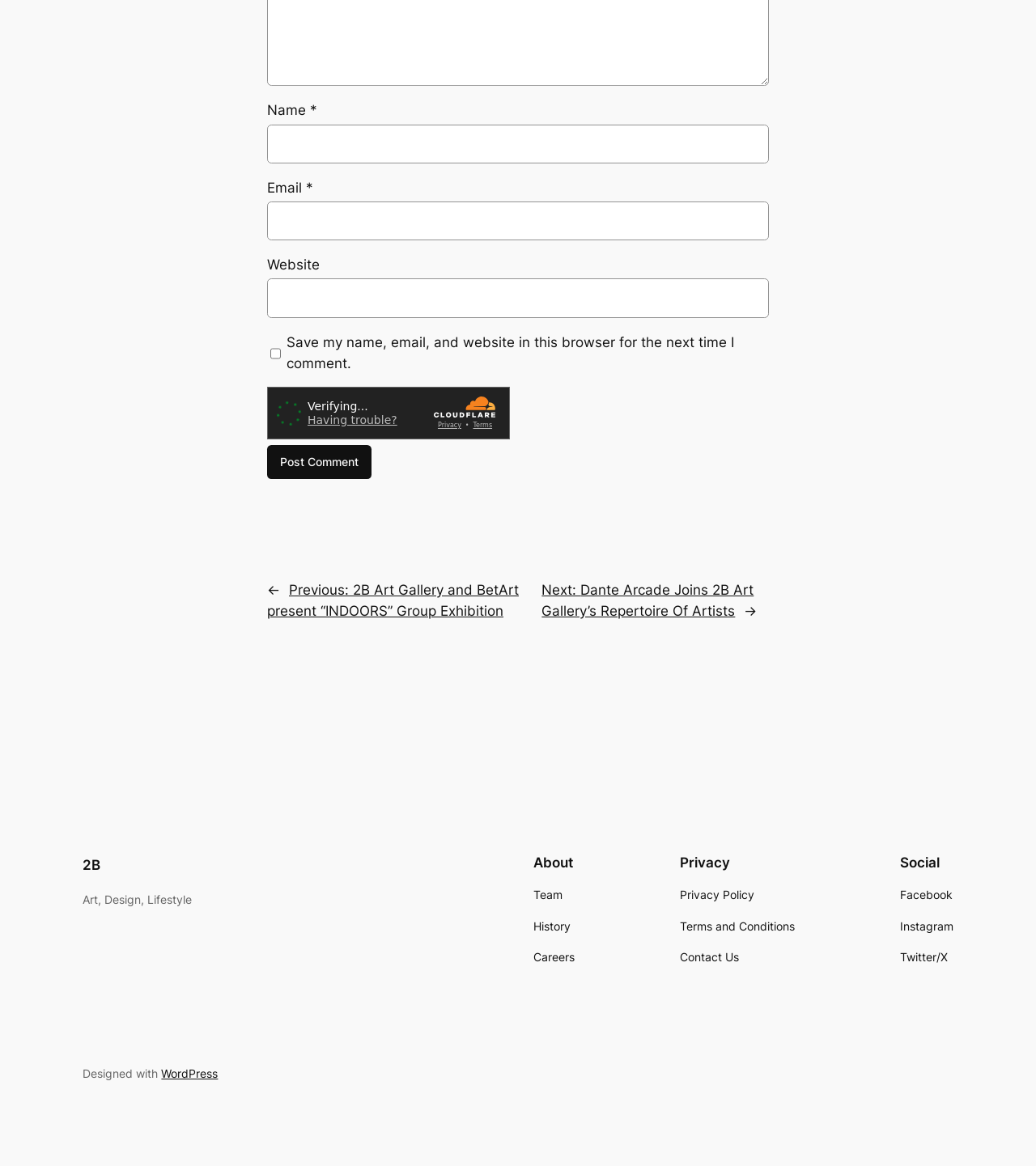Find the bounding box coordinates of the clickable region needed to perform the following instruction: "Input your email". The coordinates should be provided as four float numbers between 0 and 1, i.e., [left, top, right, bottom].

[0.258, 0.173, 0.742, 0.206]